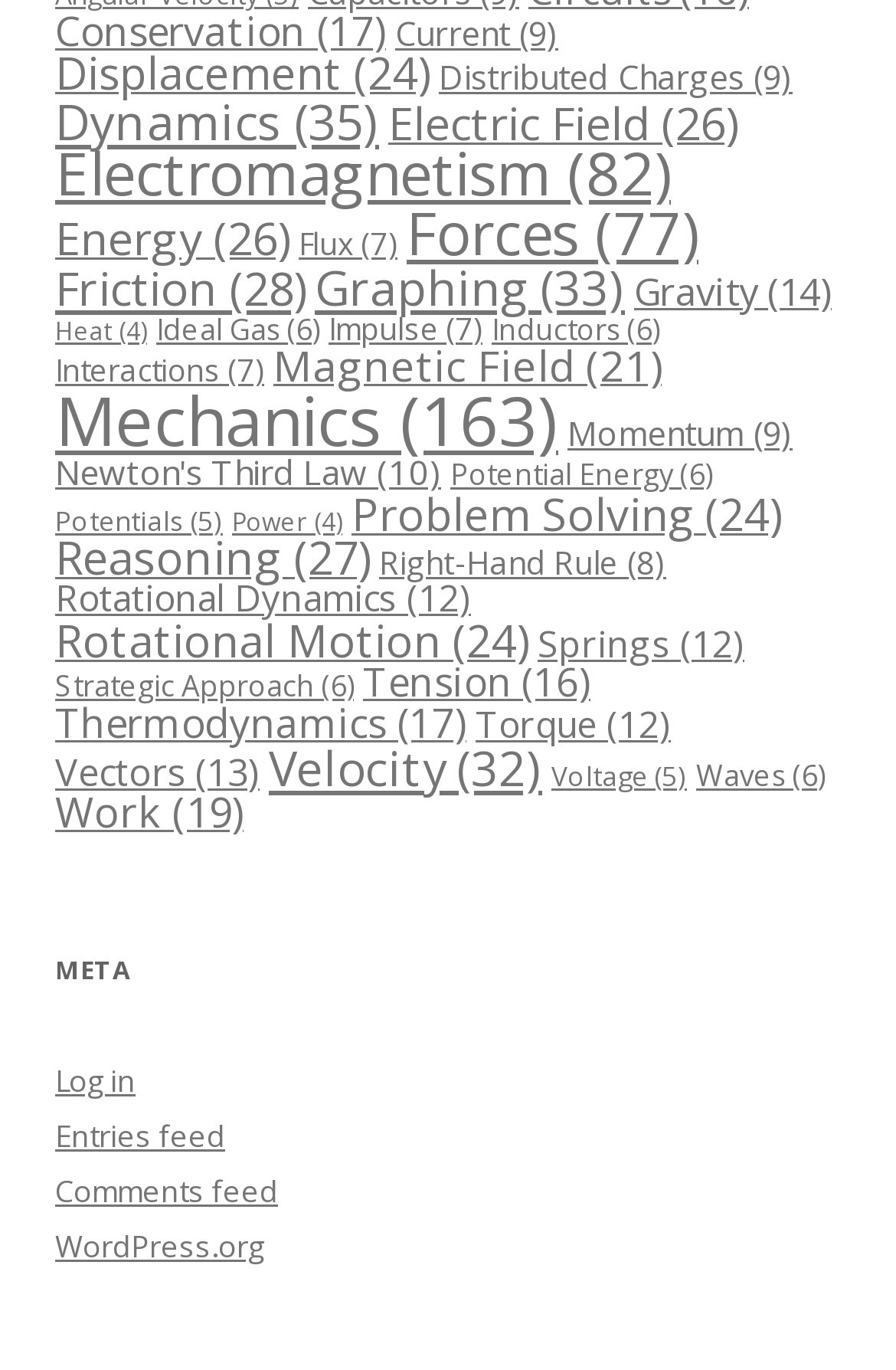Determine the bounding box coordinates for the area that needs to be clicked to fulfill this task: "Click on Conservation". The coordinates must be given as four float numbers between 0 and 1, i.e., [left, top, right, bottom].

[0.062, 0.001, 0.431, 0.042]